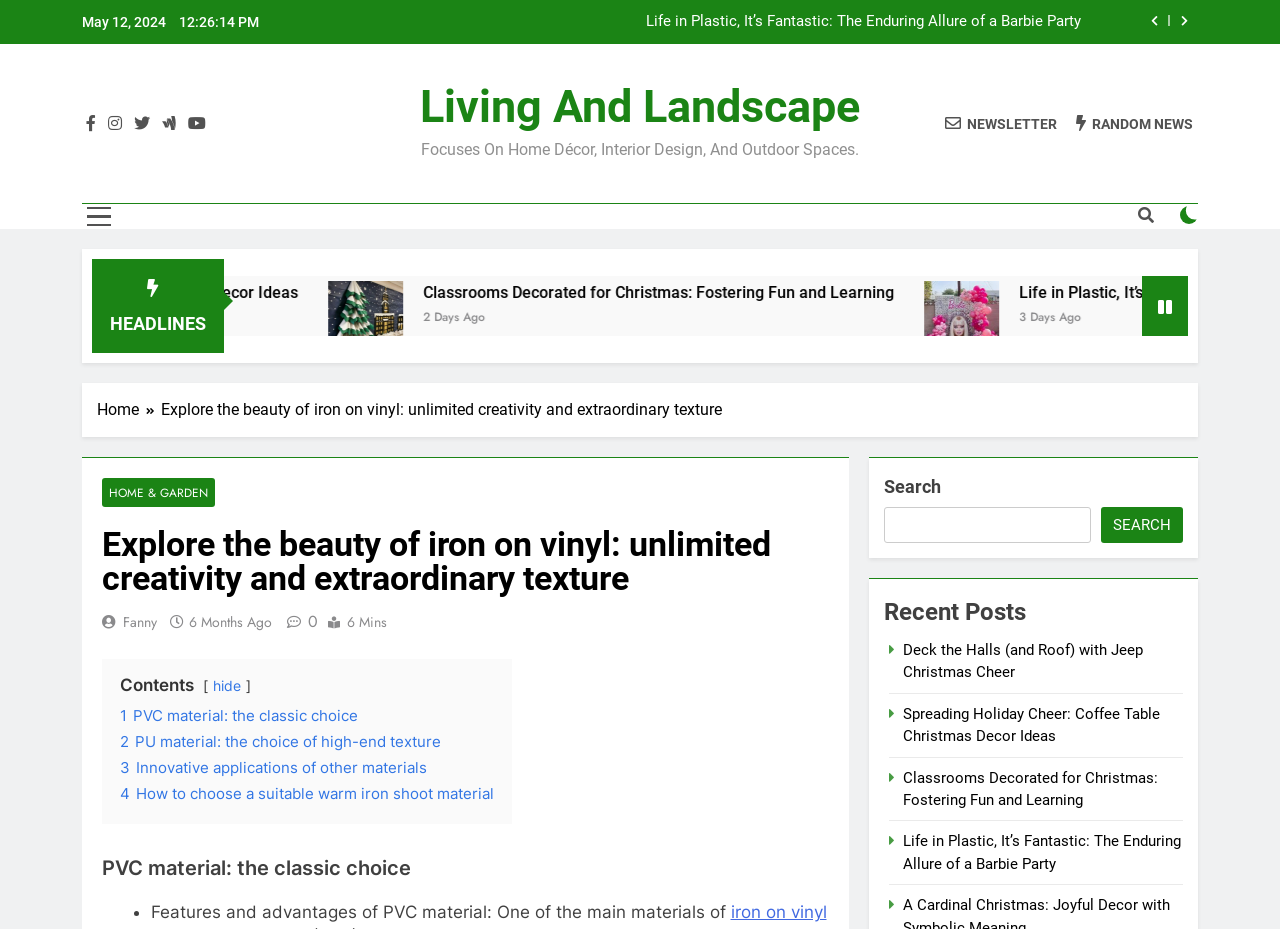Explain the webpage's layout and main content in detail.

This webpage is about exploring the beauty of iron on vinyl, with a focus on home décor, interior design, and outdoor spaces. At the top, there is a date and time displayed, along with two buttons and a list item. Below that, there are several social media links and a newsletter subscription link.

The main content of the page is divided into sections. On the left side, there are two figures with images and corresponding links to articles, one about classrooms decorated for Christmas and the other about a Barbie party. Each figure has a heading and a link to the article, along with the time it was posted.

On the right side, there is a section with headlines, including a link to a newsletter and a random news link. Below that, there is a navigation menu with breadcrumbs, showing the current page's location in the website's hierarchy.

The main article is titled "Explore the beauty of iron on vinyl: unlimited creativity and extraordinary texture" and has a heading and a subheading. The article is divided into sections, with links to different parts of the article, such as "PVC material: the classic choice", "PU material: the choice of high-end texture", and others.

There is also a search bar at the bottom of the page, with a button to submit the search query. Below that, there is a section titled "Recent Posts", with links to several articles, including "Deck the Halls (and Roof) with Jeep Christmas Cheer", "Spreading Holiday Cheer: Coffee Table Christmas Decor Ideas", and others.

Throughout the page, there are various buttons, links, and icons, including social media links, a checkbox, and a button with a search icon.